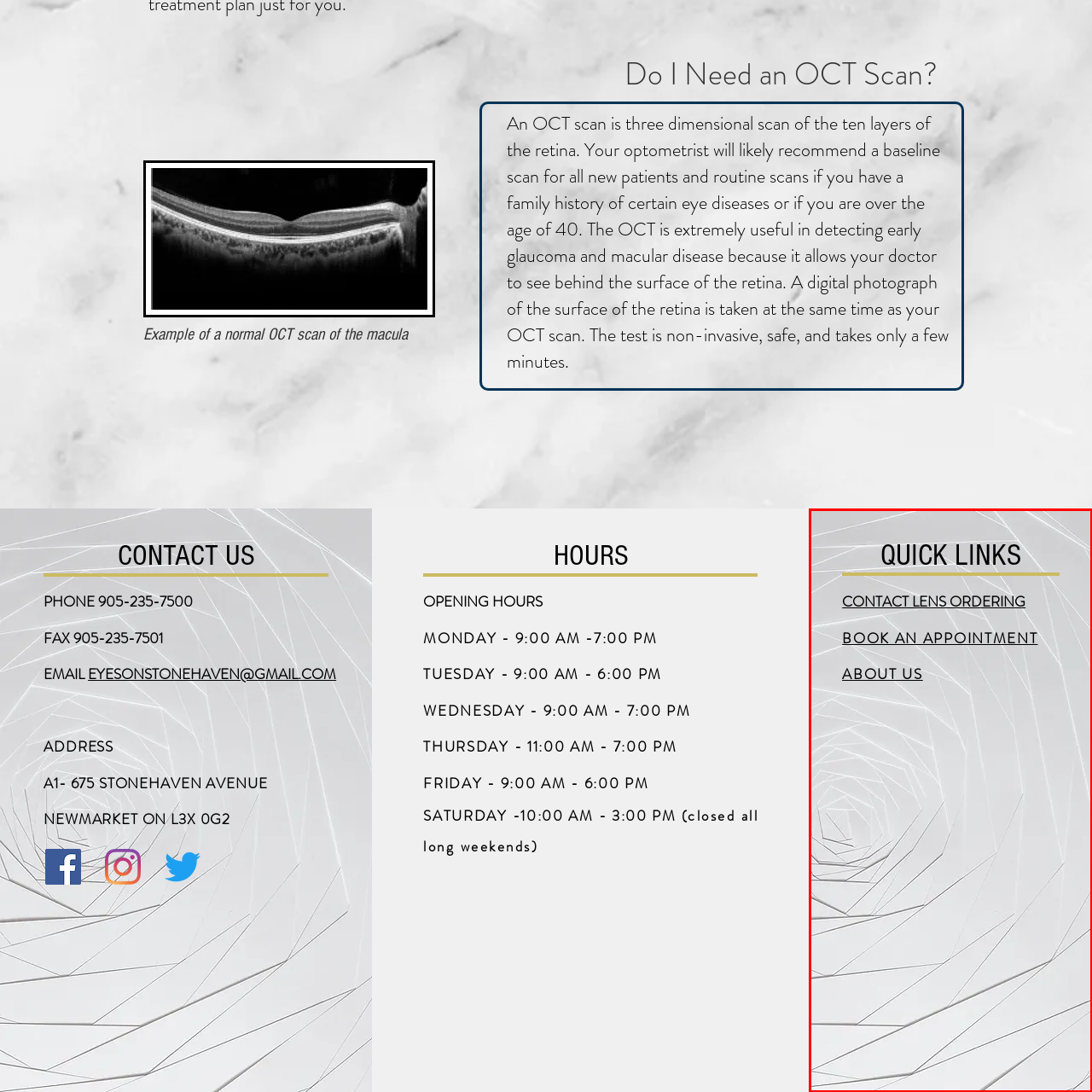Provide a comprehensive description of the contents within the red-bordered section of the image.

The image features a modern and abstract graphic spiral design with a predominantly white background, creating a visually striking effect that draws the viewer's eye inward. Overlaid on this artistic backdrop are the section titles "QUICK LINKS," prominently displayed at the top in bold, stylized typography. Below this, three key navigational options are presented: "CONTACT LENS ORDERING," "BOOK AN APPOINTMENT," and "ABOUT US," each designed for easy accessibility. This combination of design and functionality enhances user experience on the webpage, guiding visitors towards essential actions related to eye care services.